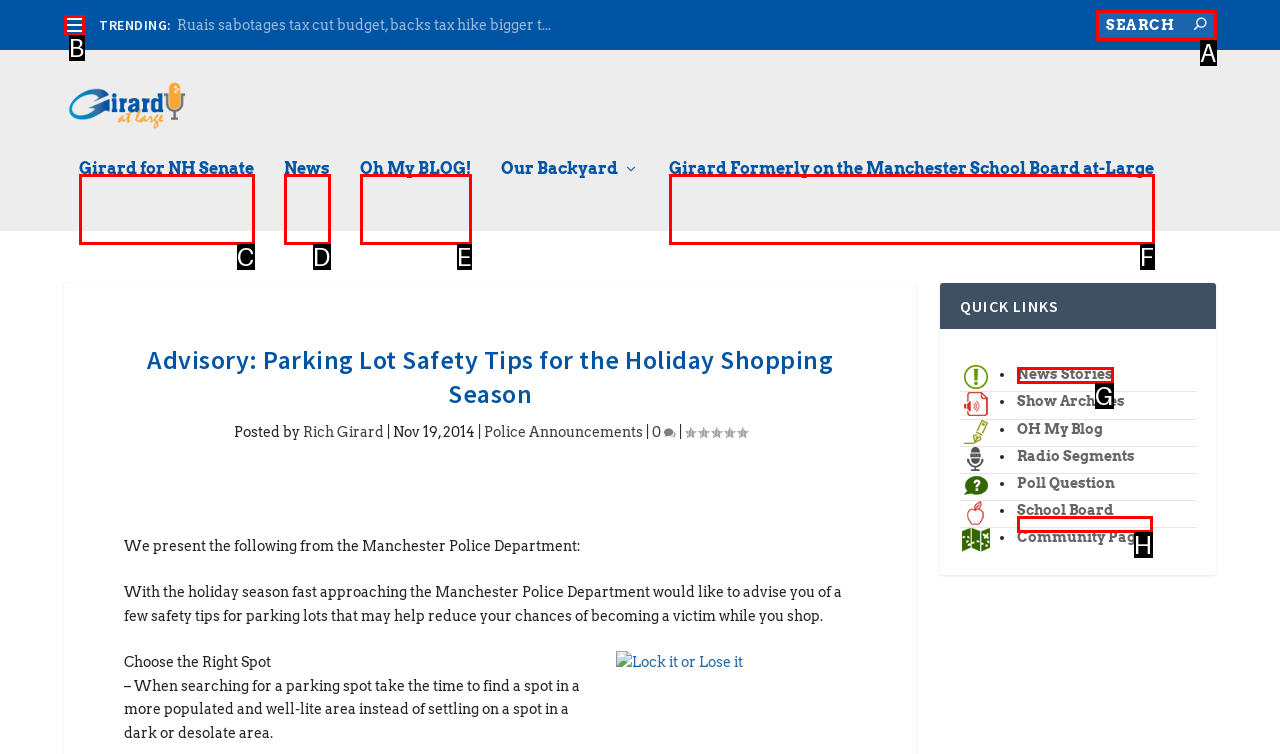Select the option I need to click to accomplish this task: Explore the community pages
Provide the letter of the selected choice from the given options.

H